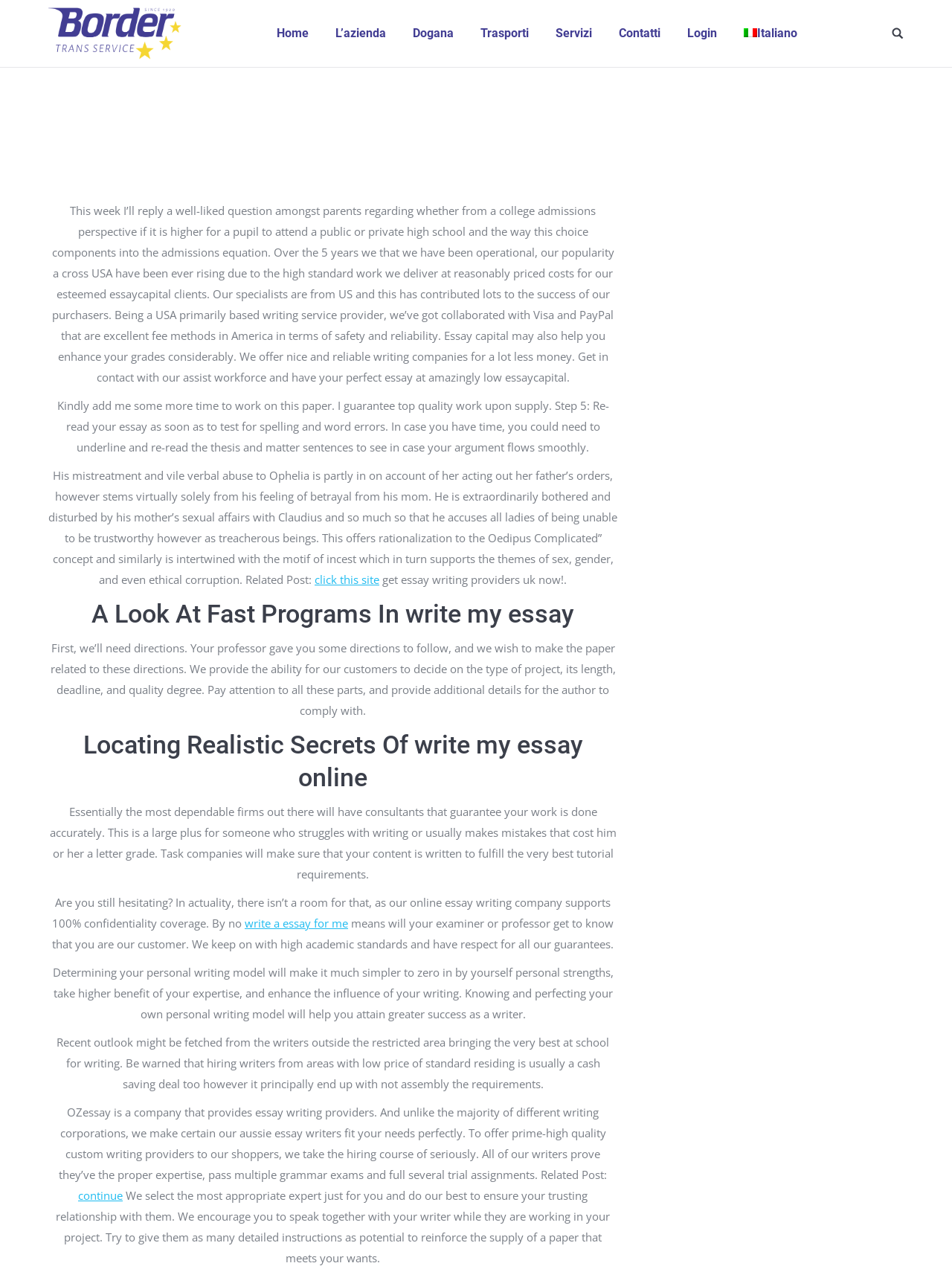Based on the provided description, "click this site", find the bounding box of the corresponding UI element in the screenshot.

[0.33, 0.451, 0.398, 0.462]